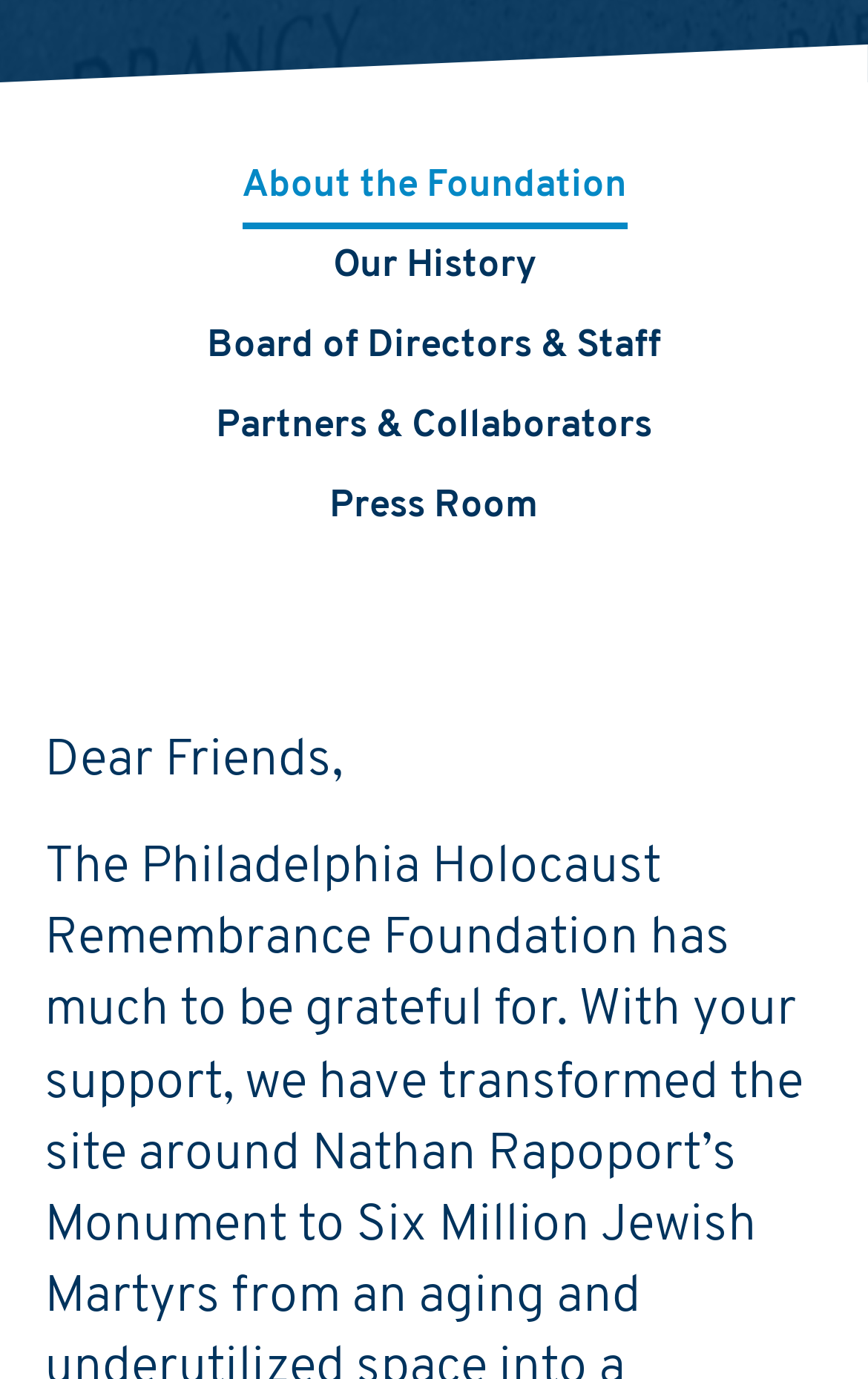Refer to the element description Supporters and identify the corresponding bounding box in the screenshot. Format the coordinates as (top-left x, top-left y, bottom-right x, bottom-right y) with values in the range of 0 to 1.

[0.39, 0.455, 0.61, 0.483]